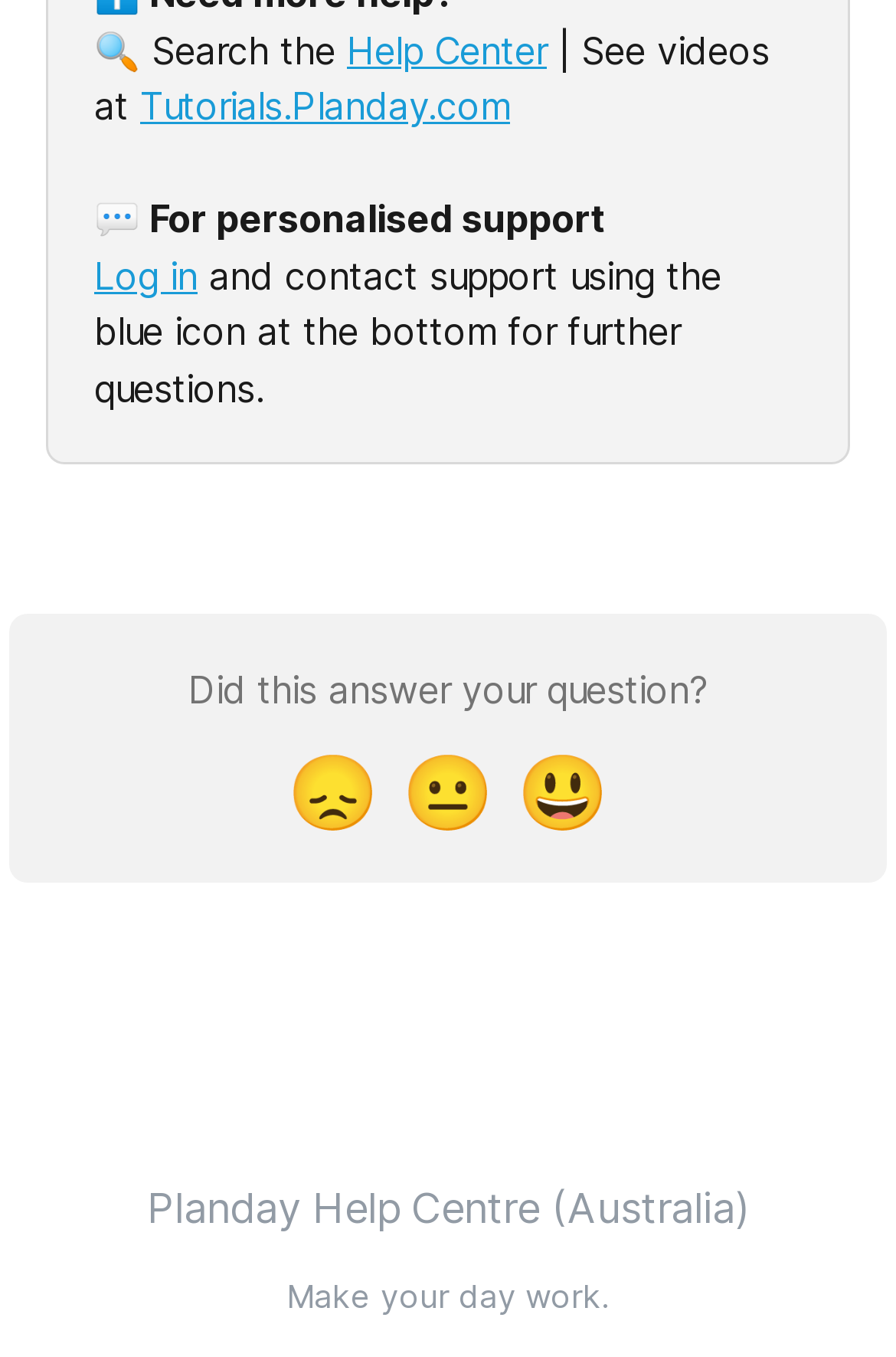Please identify the bounding box coordinates of the element that needs to be clicked to perform the following instruction: "Search the Help Center".

[0.105, 0.02, 0.387, 0.054]